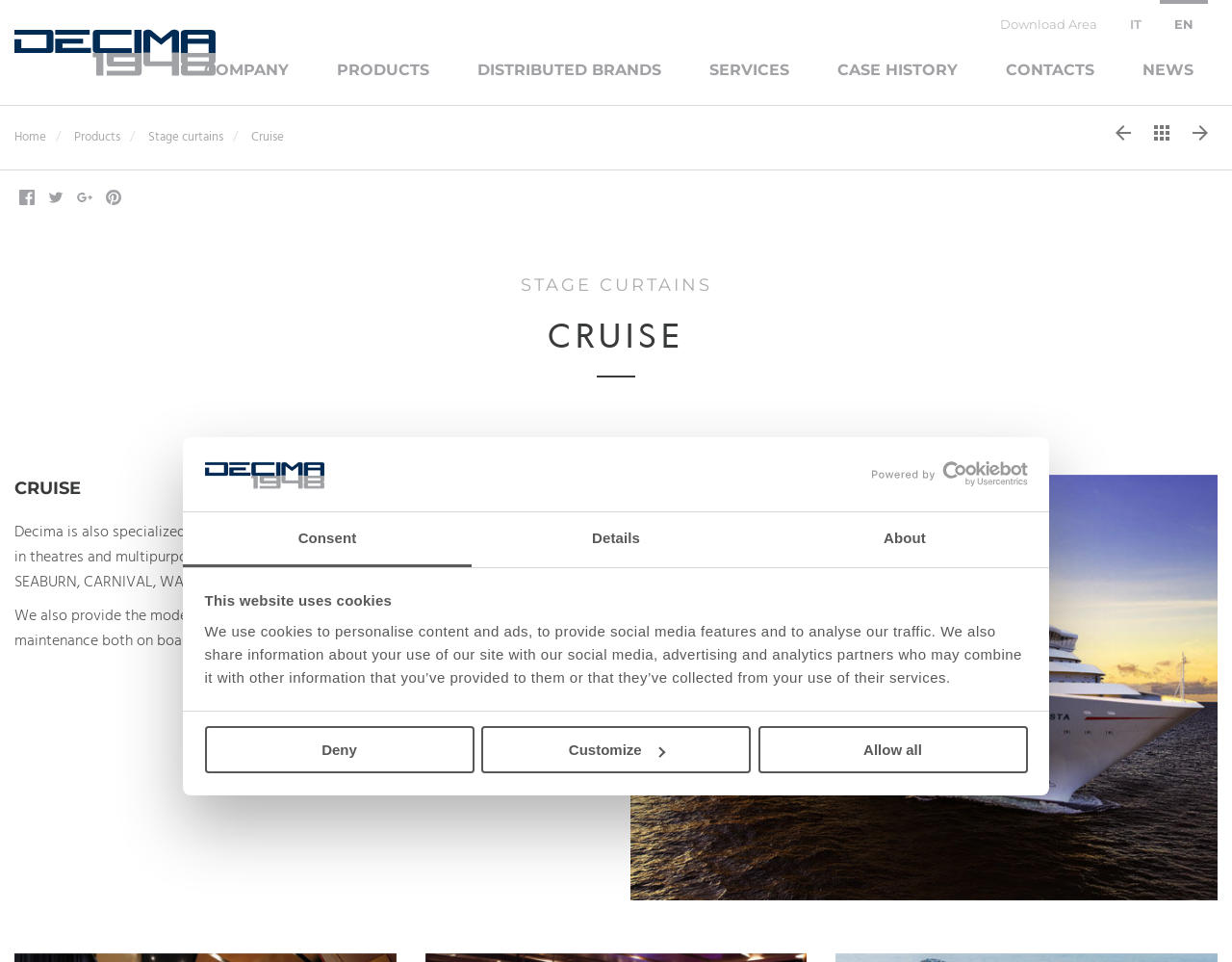Locate the bounding box coordinates of the clickable element to fulfill the following instruction: "Click the 'COMPANY' link". Provide the coordinates as four float numbers between 0 and 1 in the format [left, top, right, bottom].

[0.166, 0.036, 0.234, 0.11]